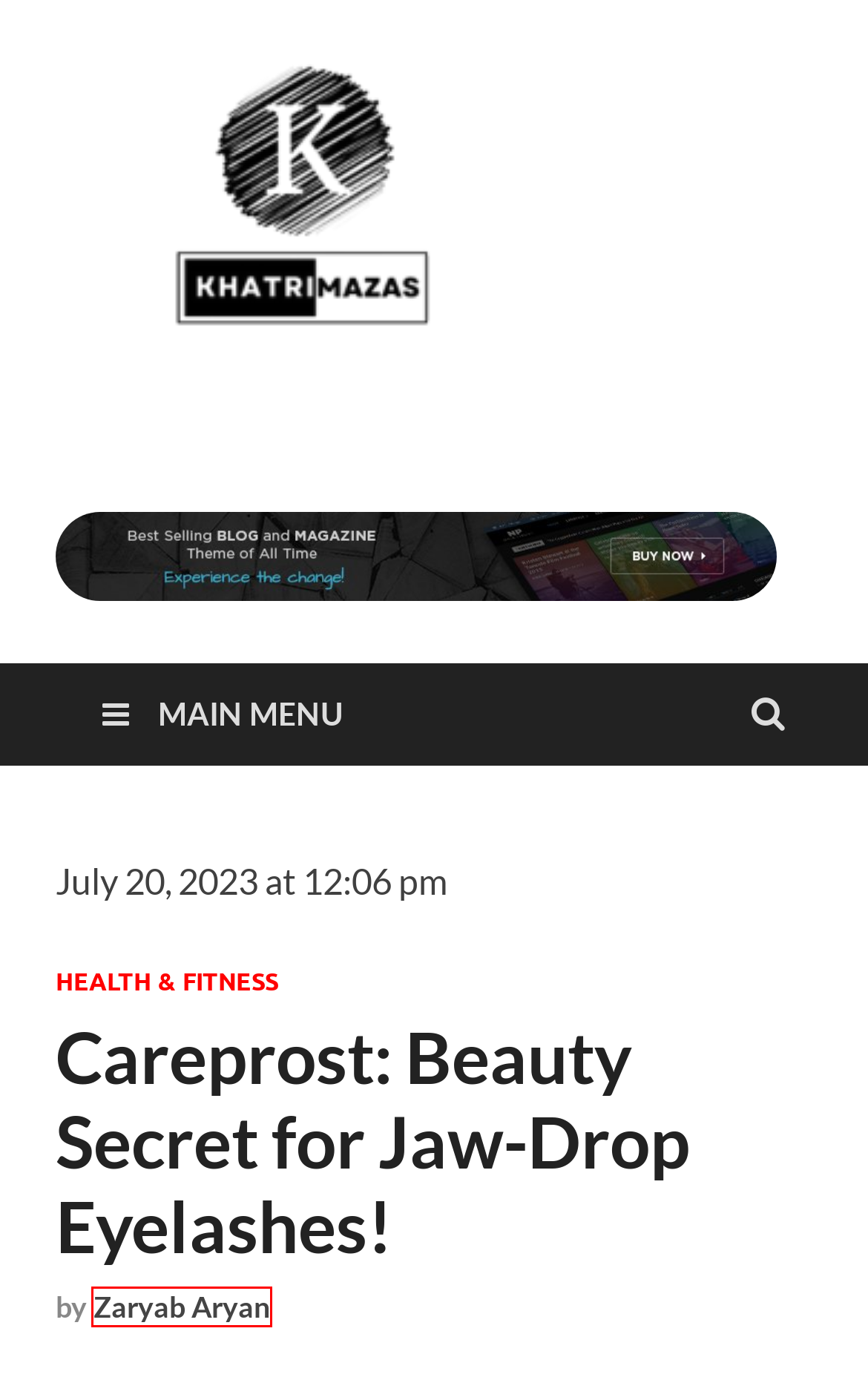You are provided with a screenshot of a webpage containing a red rectangle bounding box. Identify the webpage description that best matches the new webpage after the element in the bounding box is clicked. Here are the potential descriptions:
A. Home - Khatrimazas
B. buy careprost online Archives - Khatrimazas
C. careprost 3ml Archives - Khatrimazas
D. HitMag WordPress Theme
E. Zaryab Aryan, Author at Khatrimazas
F. Overcoming Erectile Dysfunction: A Comprehensive Guide to Enhancing Intimacy - Khatrimazas
G. Health & Fitness Archives - Khatrimazas
H. Blog Tool, Publishing Platform, and CMS – WordPress.org

E